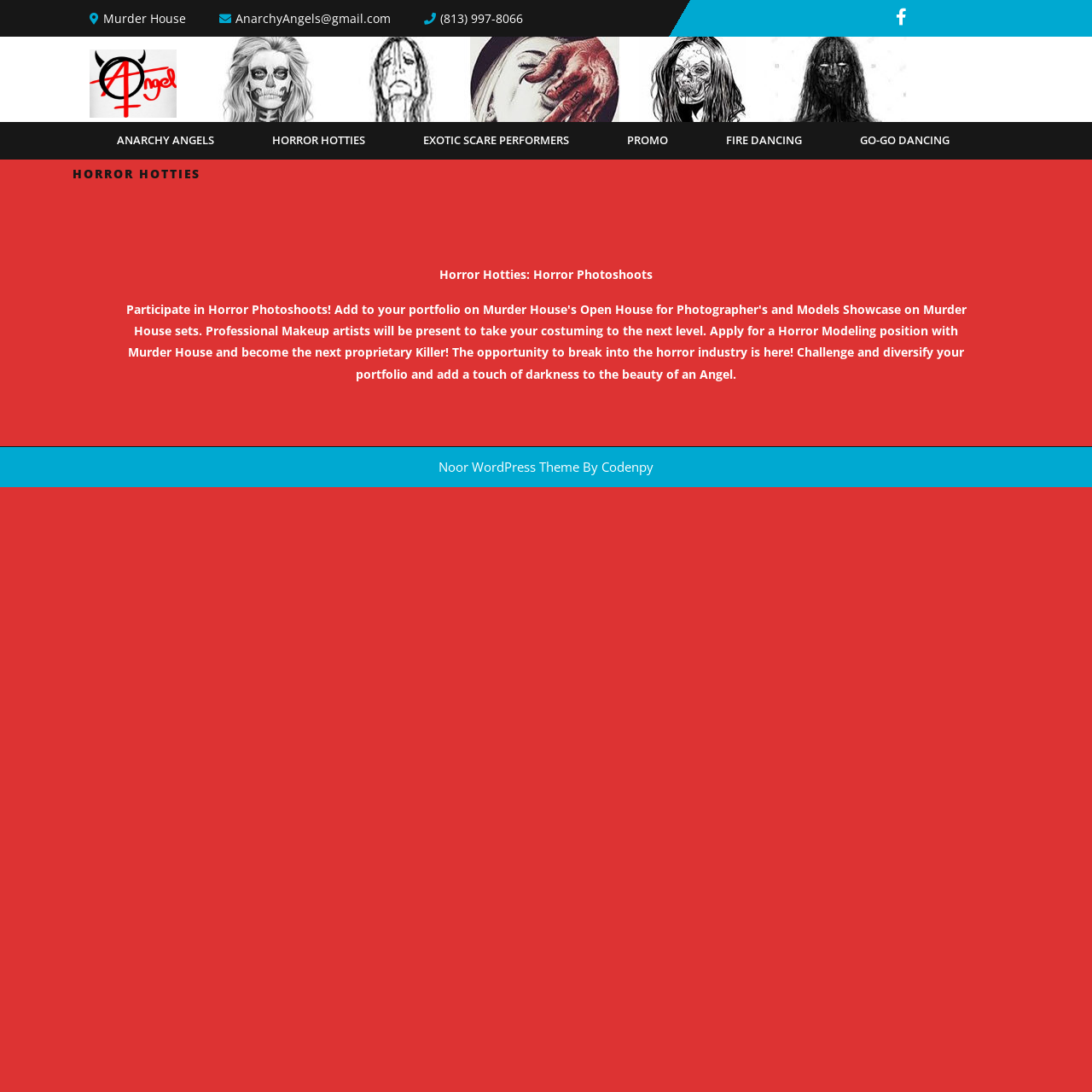Given the description Exotic Scare Performers, predict the bounding box coordinates of the UI element. Ensure the coordinates are in the format (top-left x, top-left y, bottom-right x, bottom-right y) and all values are between 0 and 1.

[0.378, 0.111, 0.53, 0.145]